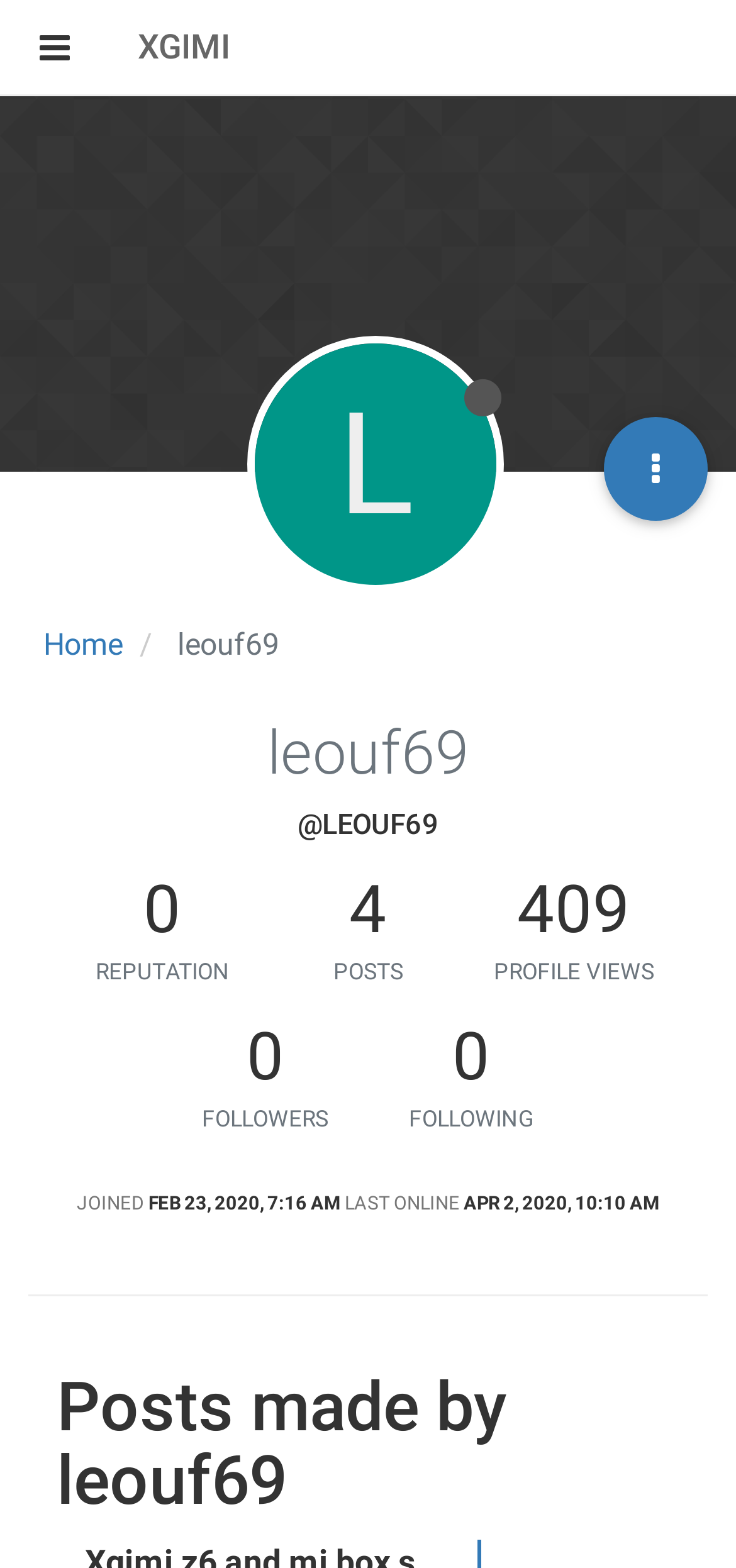Review the image closely and give a comprehensive answer to the question: When did the user join?

The join date of the user can be found in the section that displays various information about the user, including the last online time. The join date is displayed as 'Feb 23, 2020, 7:16 AM' with the bounding box coordinates [0.201, 0.761, 0.463, 0.774].